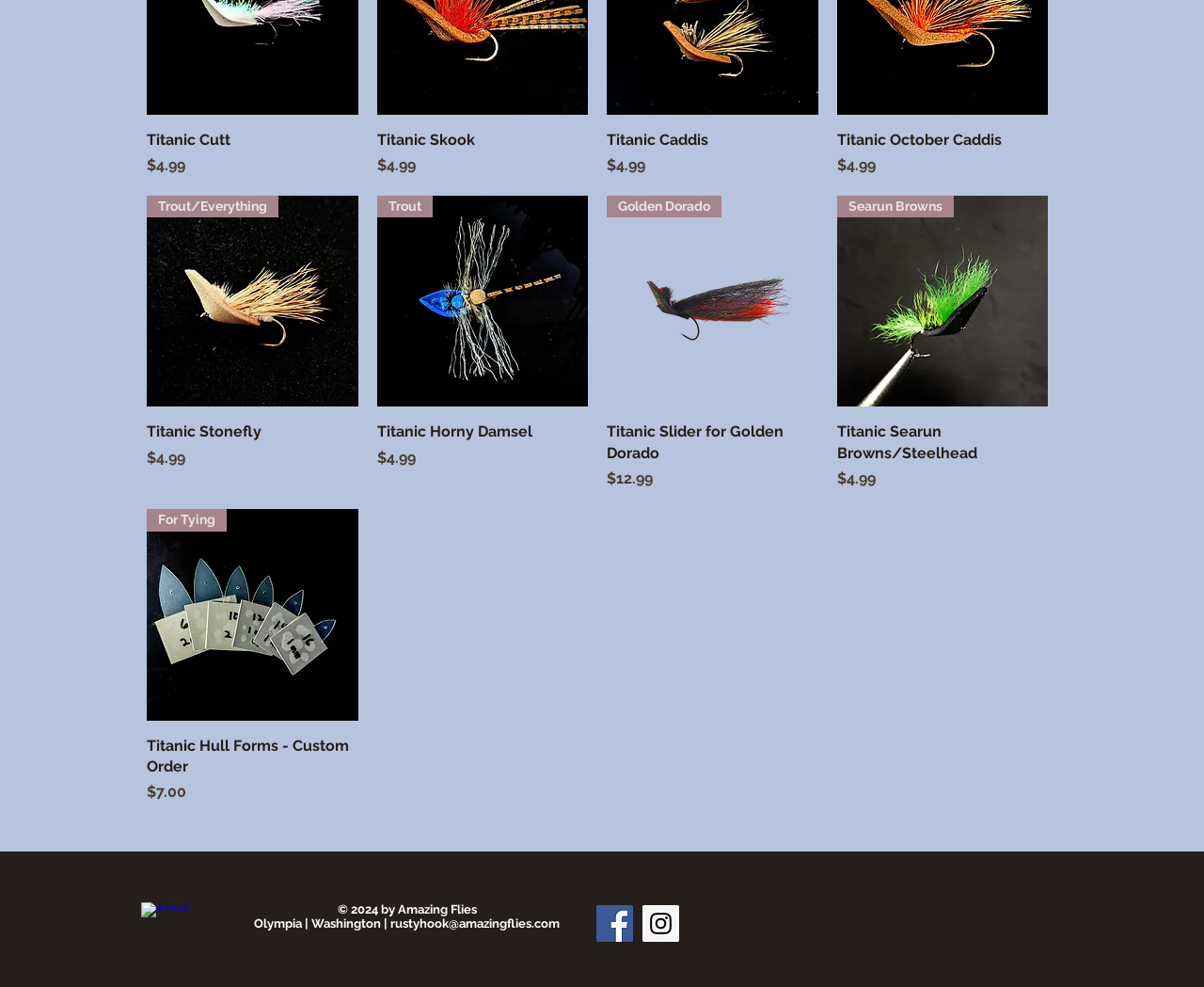Provide the bounding box coordinates of the HTML element described by the text: "rustyhook@amazingflies.com". The coordinates should be in the format [left, top, right, bottom] with values between 0 and 1.

[0.324, 0.929, 0.465, 0.943]